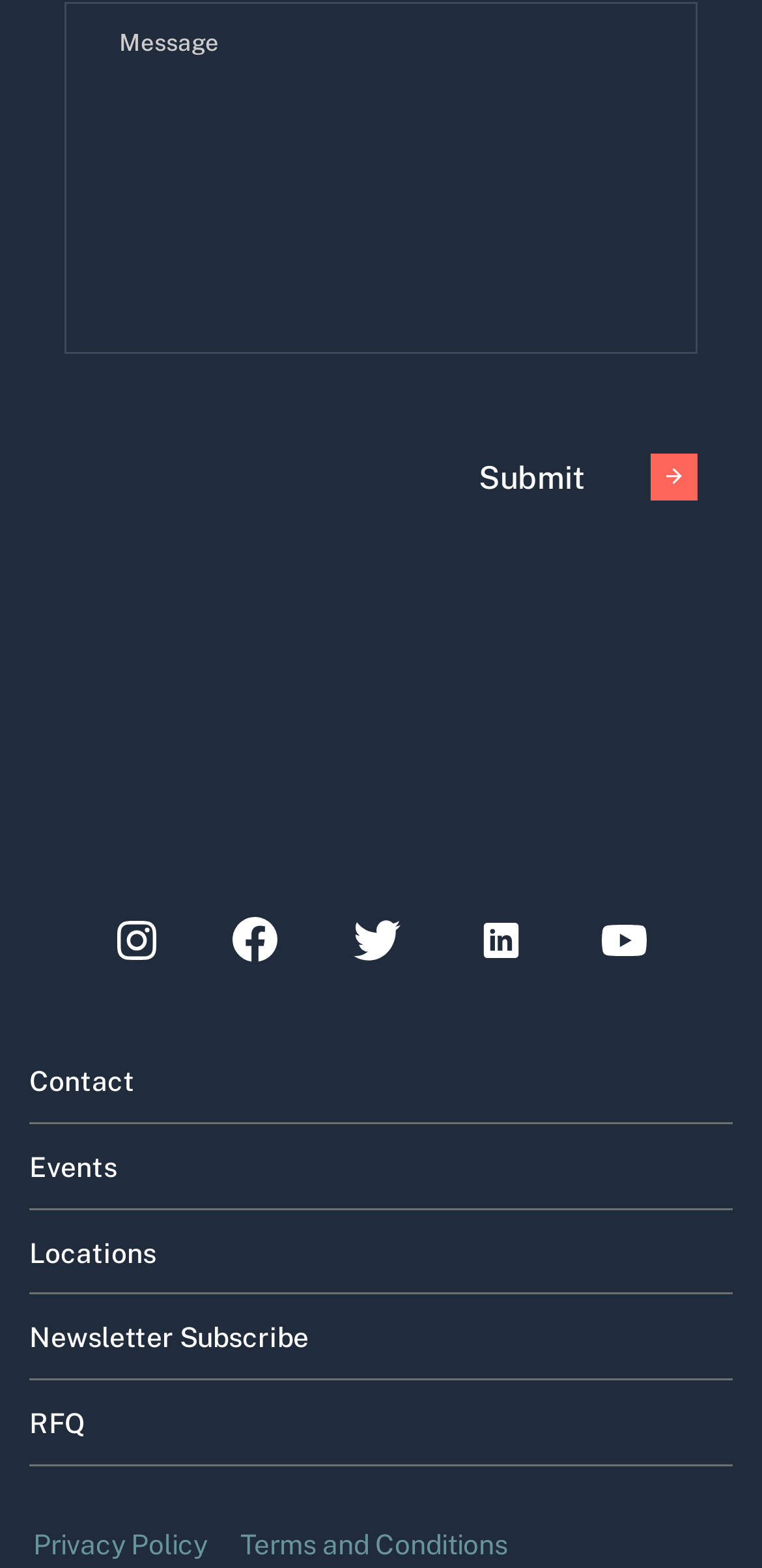Please identify the bounding box coordinates of the element's region that should be clicked to execute the following instruction: "Enter text in the required field". The bounding box coordinates must be four float numbers between 0 and 1, i.e., [left, top, right, bottom].

[0.085, 0.001, 0.915, 0.225]